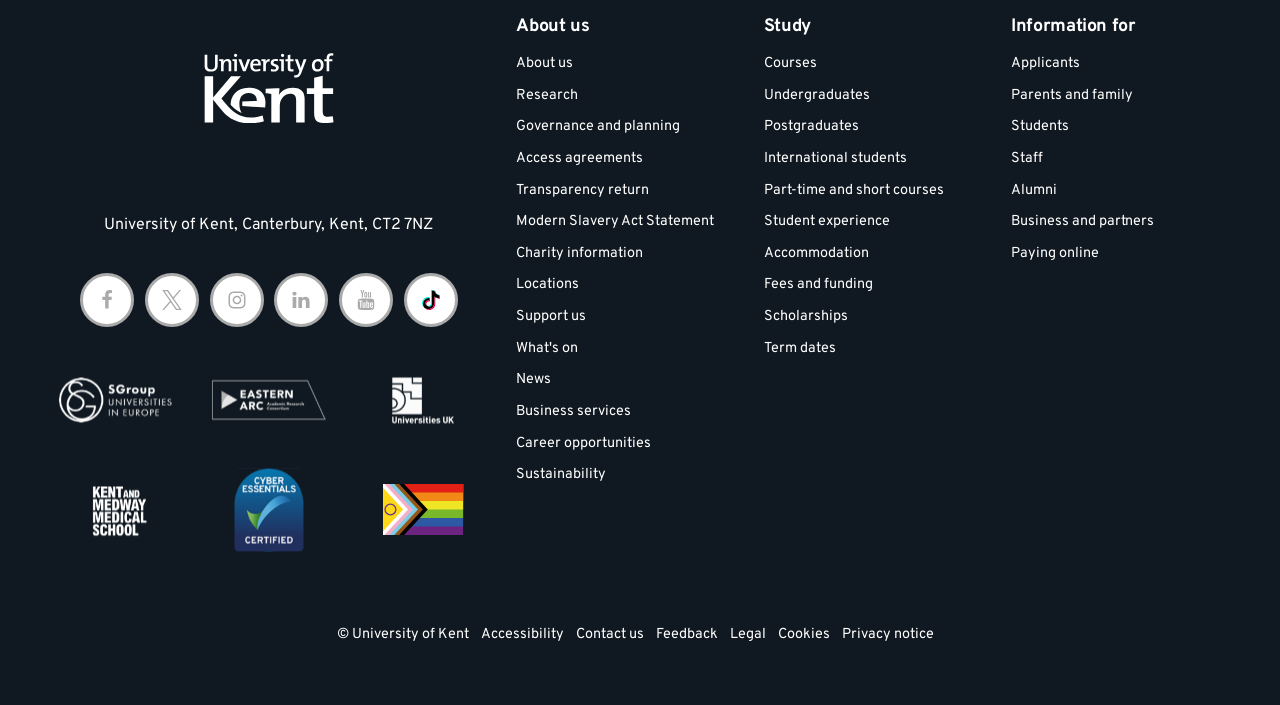Find the bounding box coordinates of the element I should click to carry out the following instruction: "Contact the University".

[0.45, 0.878, 0.503, 0.923]